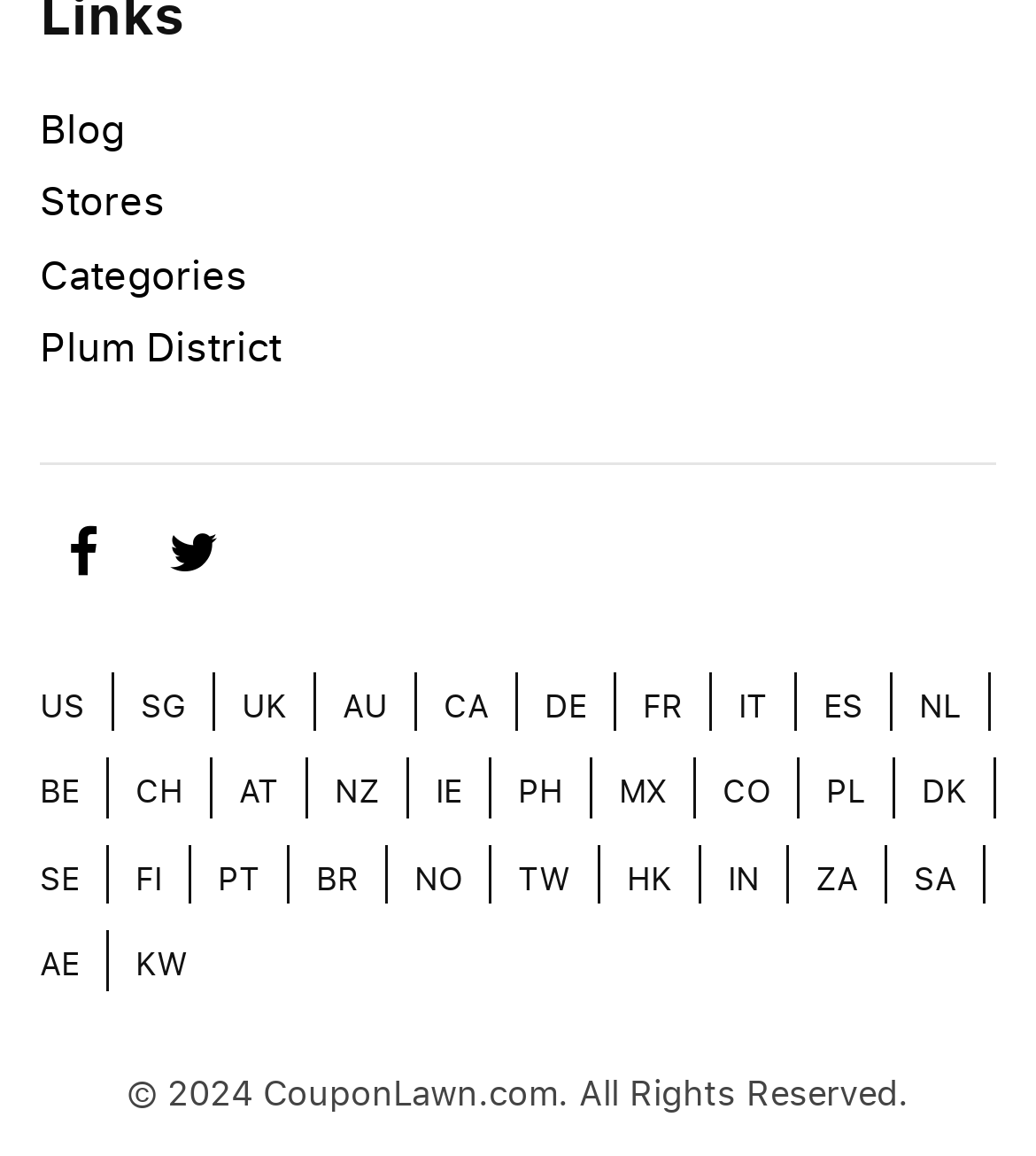What is the purpose of the separator?
Using the screenshot, give a one-word or short phrase answer.

To separate links